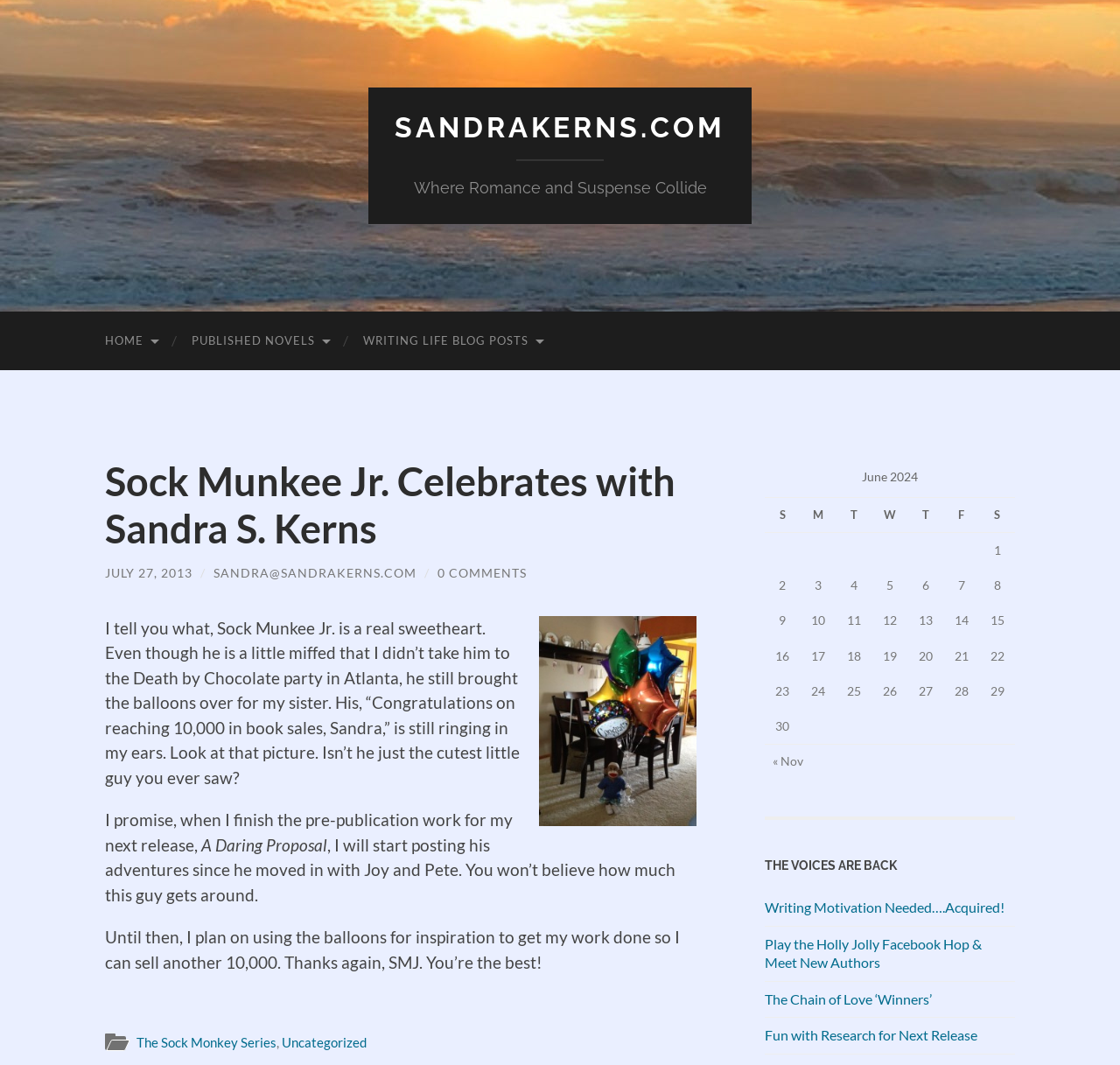What is the title of the blog post?
Please provide a detailed and thorough answer to the question.

I found the title of the blog post in the heading 'Sock Munkee Jr. Celebrates with Sandra S. Kerns' which is a prominent element on the page. This heading is likely to be the title of the blog post.